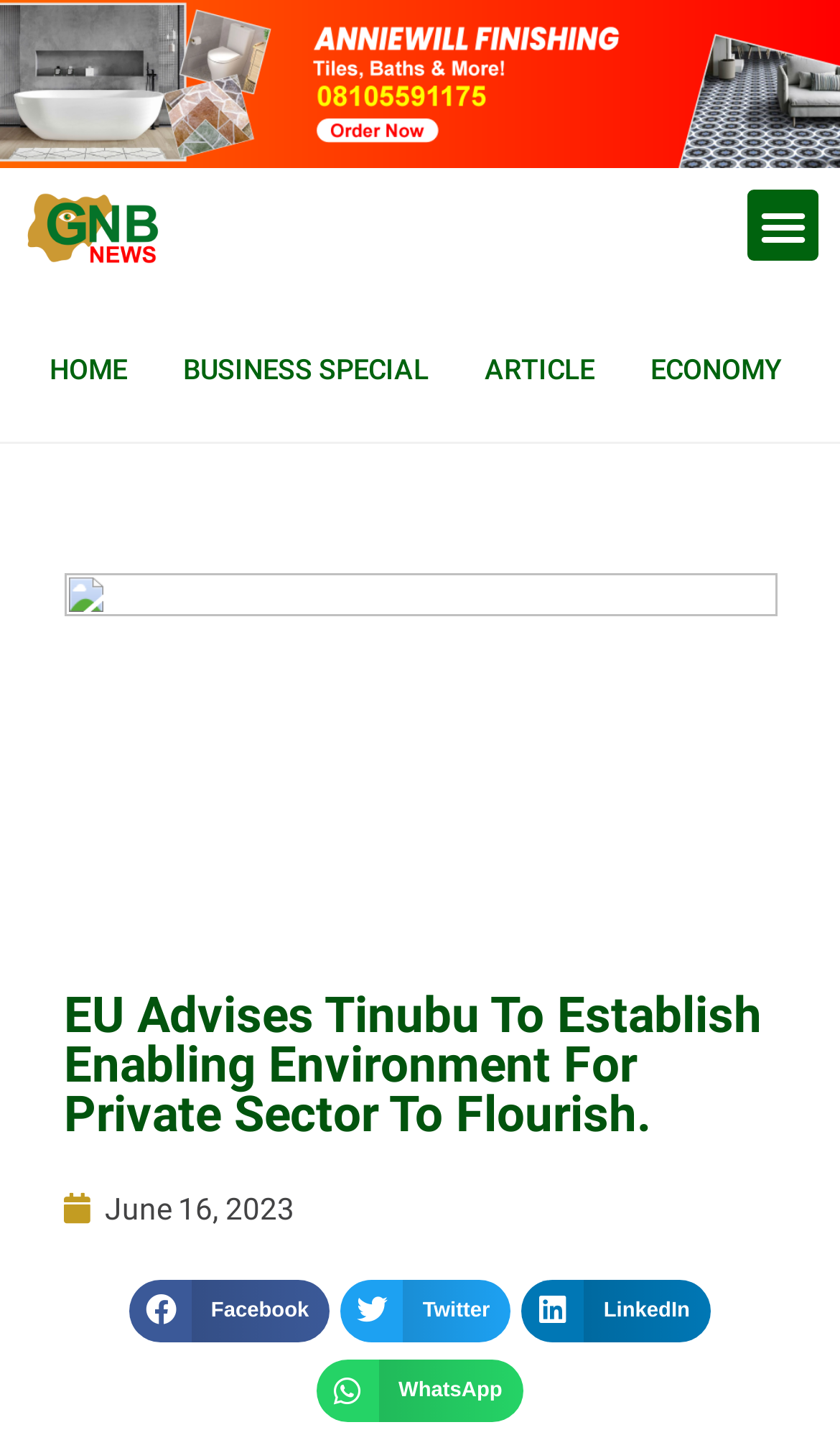Show the bounding box coordinates of the element that should be clicked to complete the task: "Click on the HOME link".

[0.026, 0.224, 0.185, 0.293]